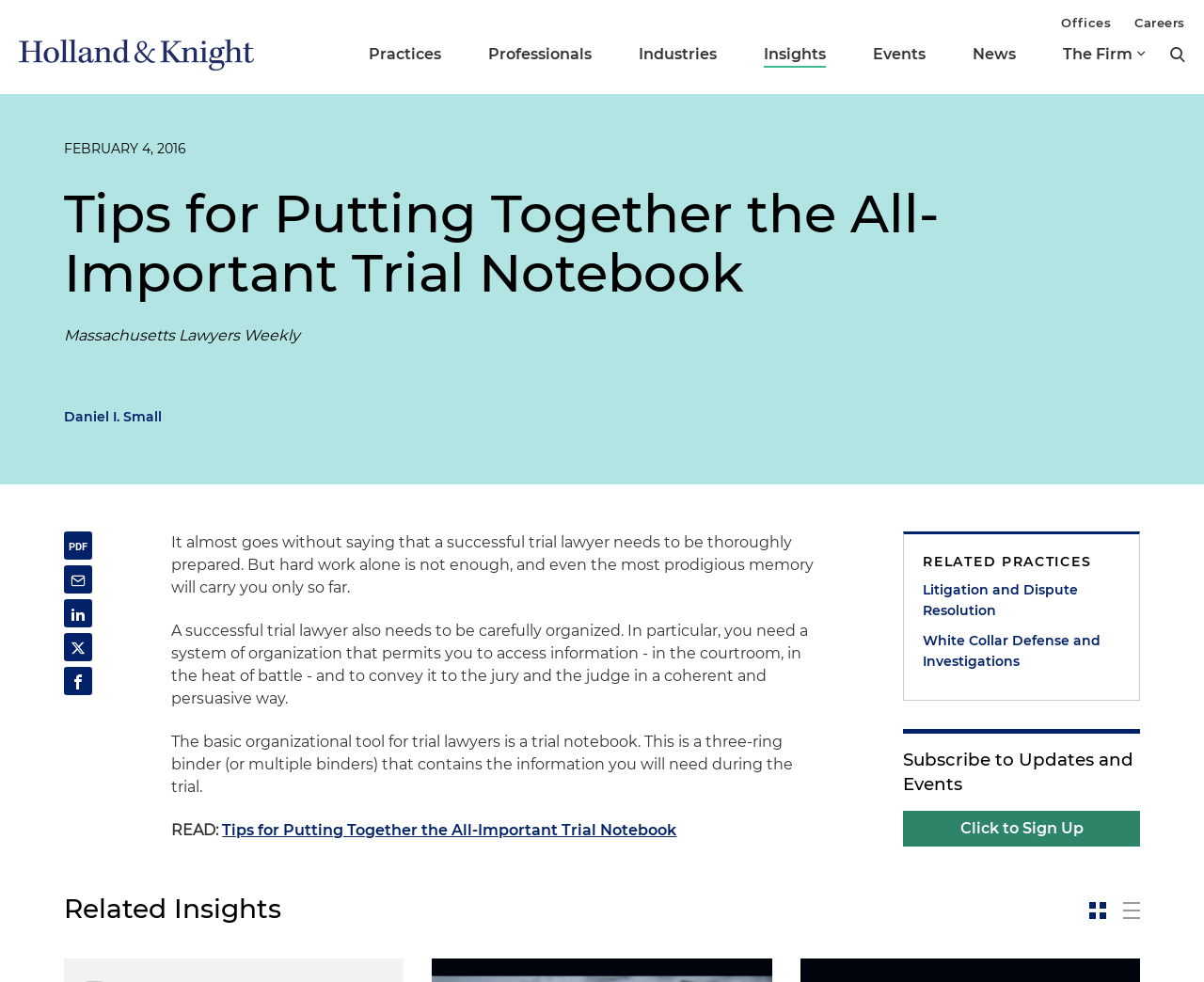Find the bounding box coordinates for the area that must be clicked to perform this action: "Subscribe to updates and events".

[0.75, 0.826, 0.947, 0.862]